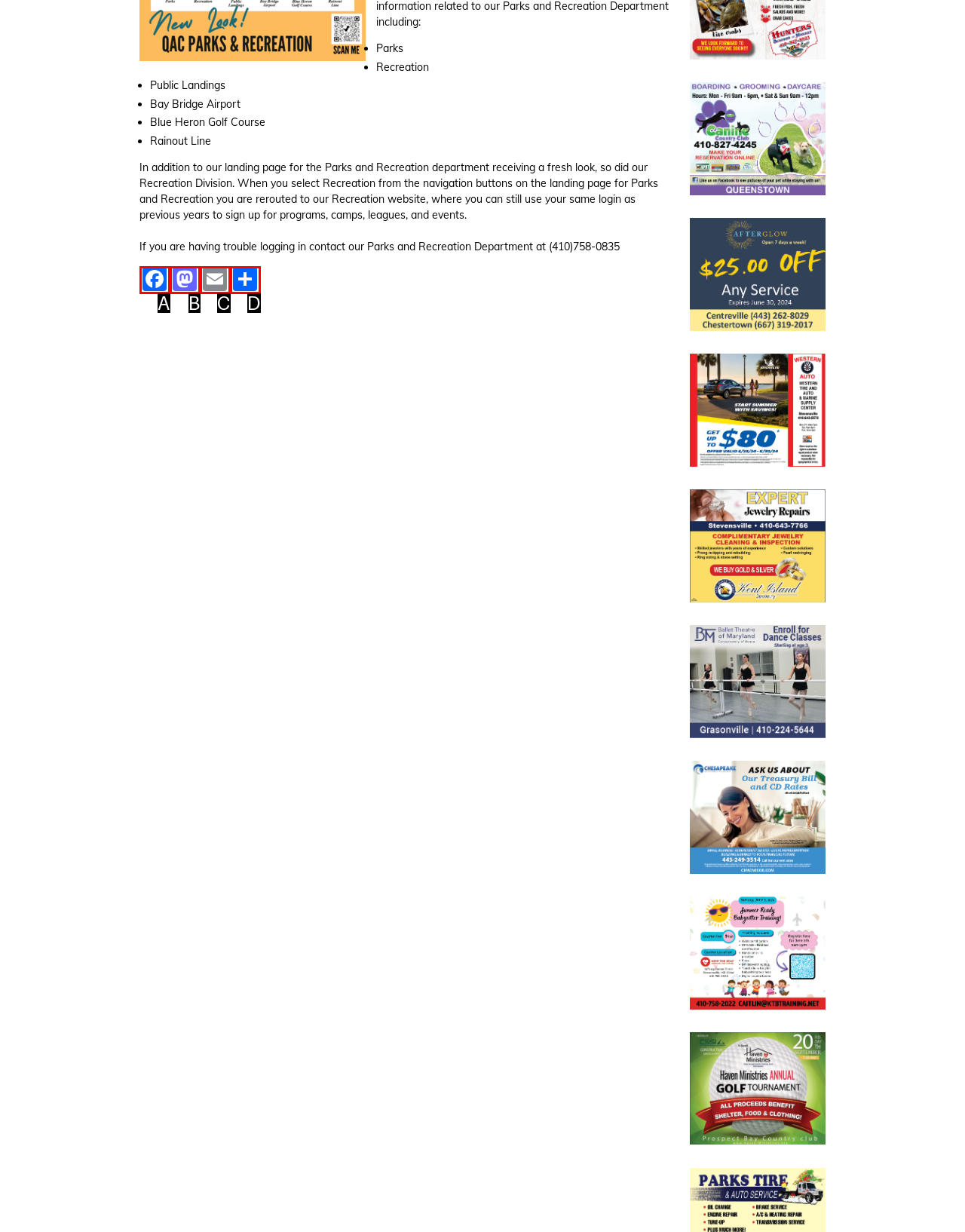Refer to the description: Facebook and choose the option that best fits. Provide the letter of that option directly from the options.

A